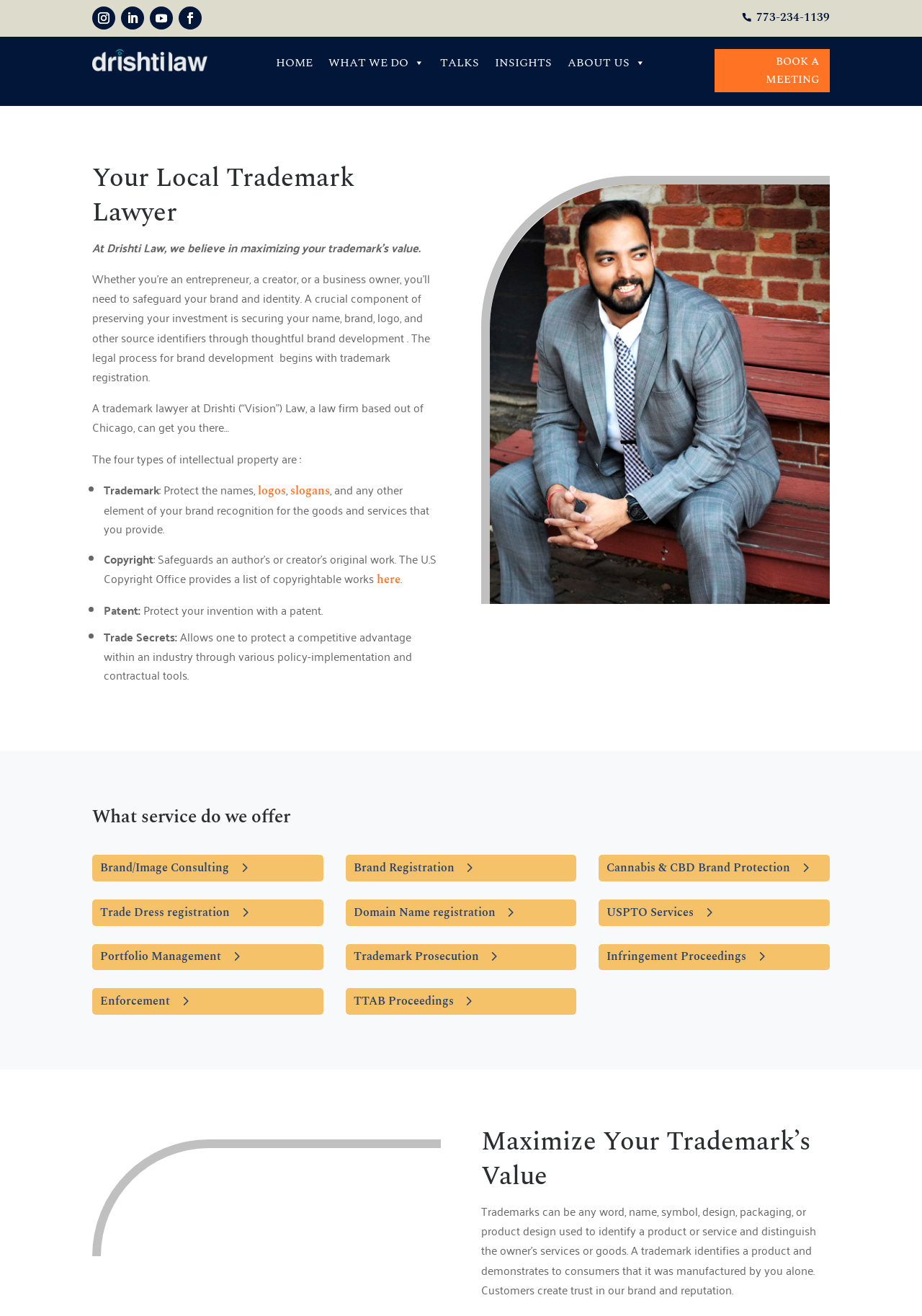Give the bounding box coordinates for the element described as: "logos".

[0.28, 0.366, 0.31, 0.379]